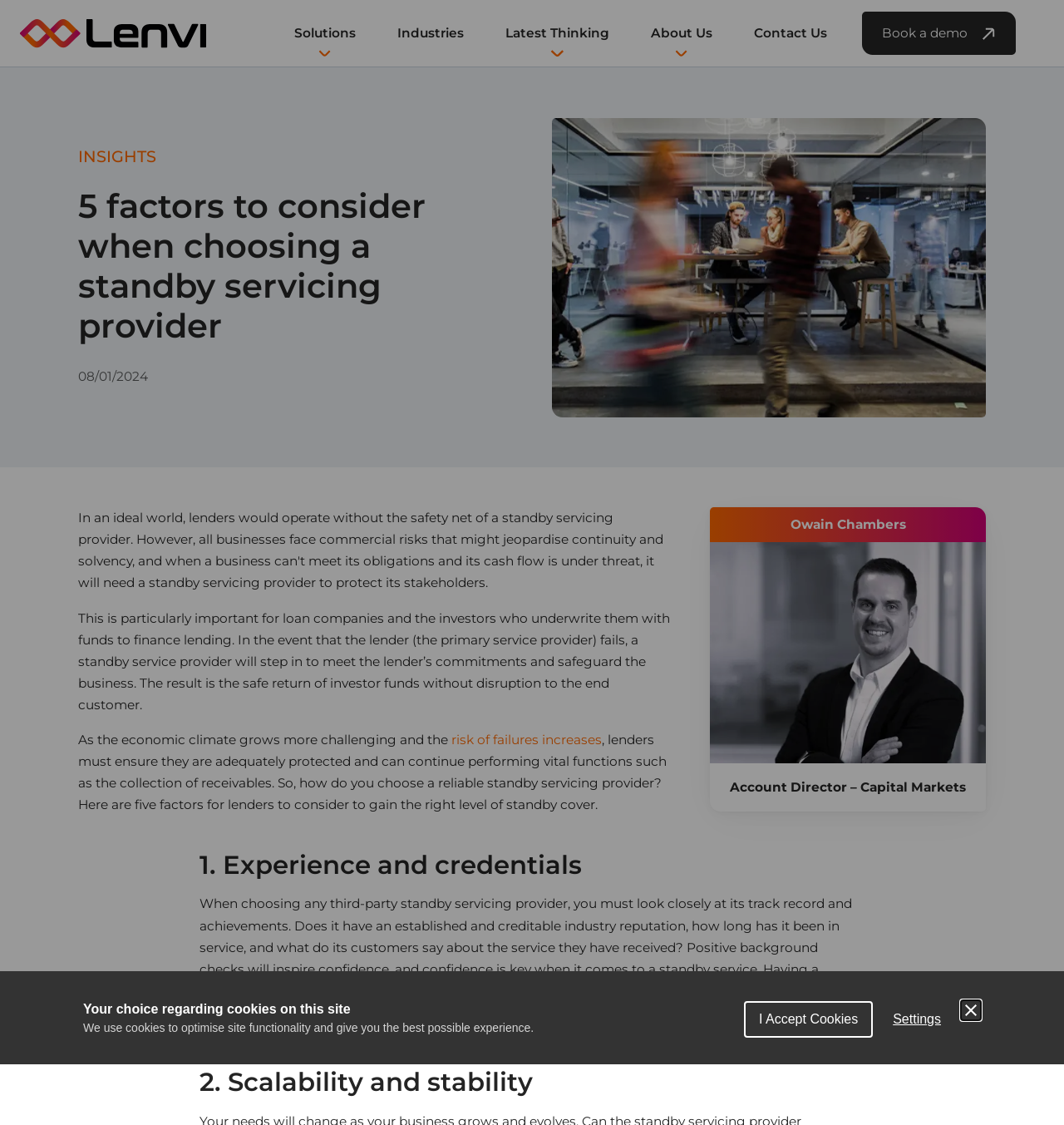Identify the bounding box coordinates of the clickable region necessary to fulfill the following instruction: "Read the latest thinking". The bounding box coordinates should be four float numbers between 0 and 1, i.e., [left, top, right, bottom].

[0.469, 0.014, 0.579, 0.045]